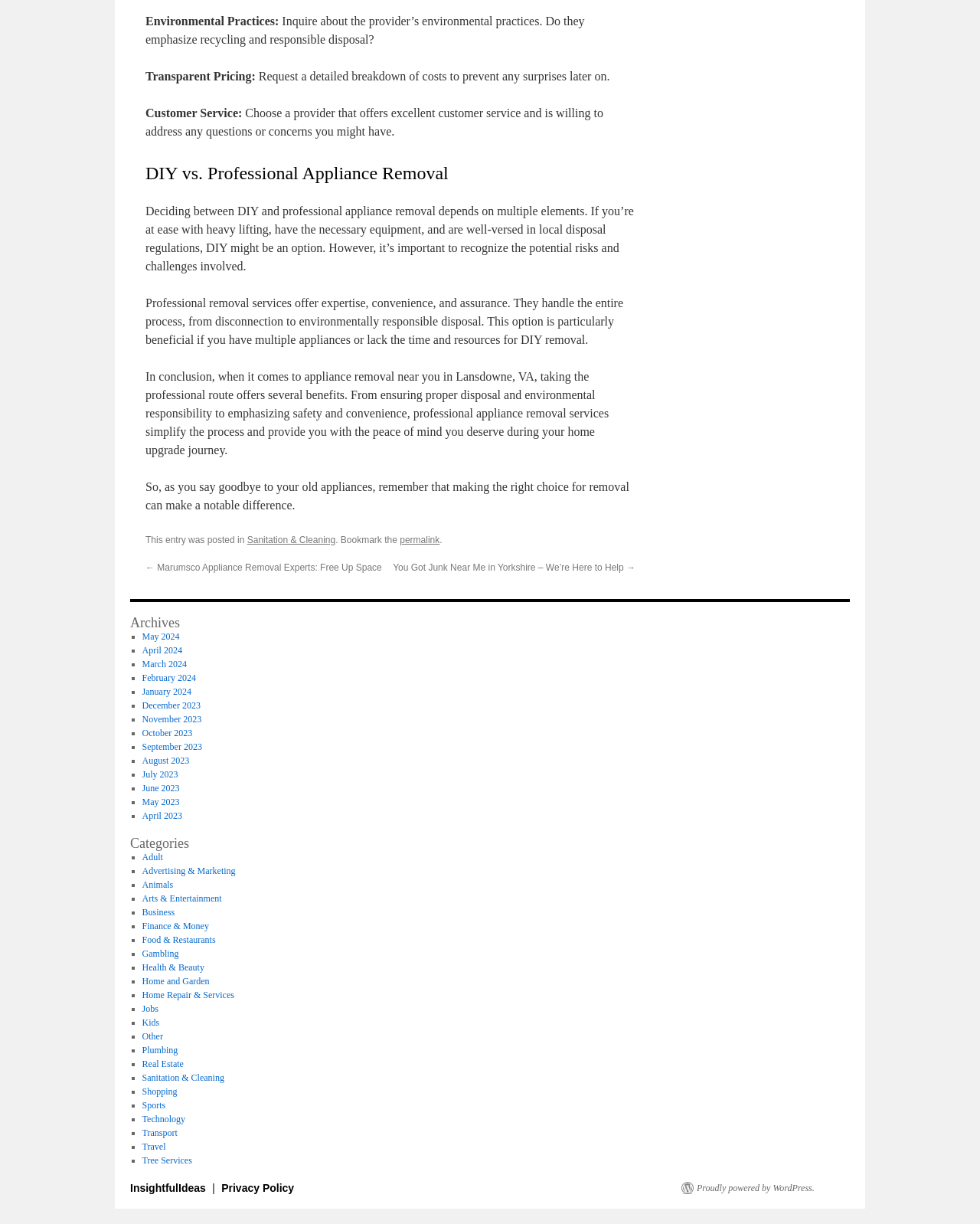Specify the bounding box coordinates of the area that needs to be clicked to achieve the following instruction: "Click on 'You Got Junk Near Me in Yorkshire – We’re Here to Help →'".

[0.401, 0.46, 0.648, 0.468]